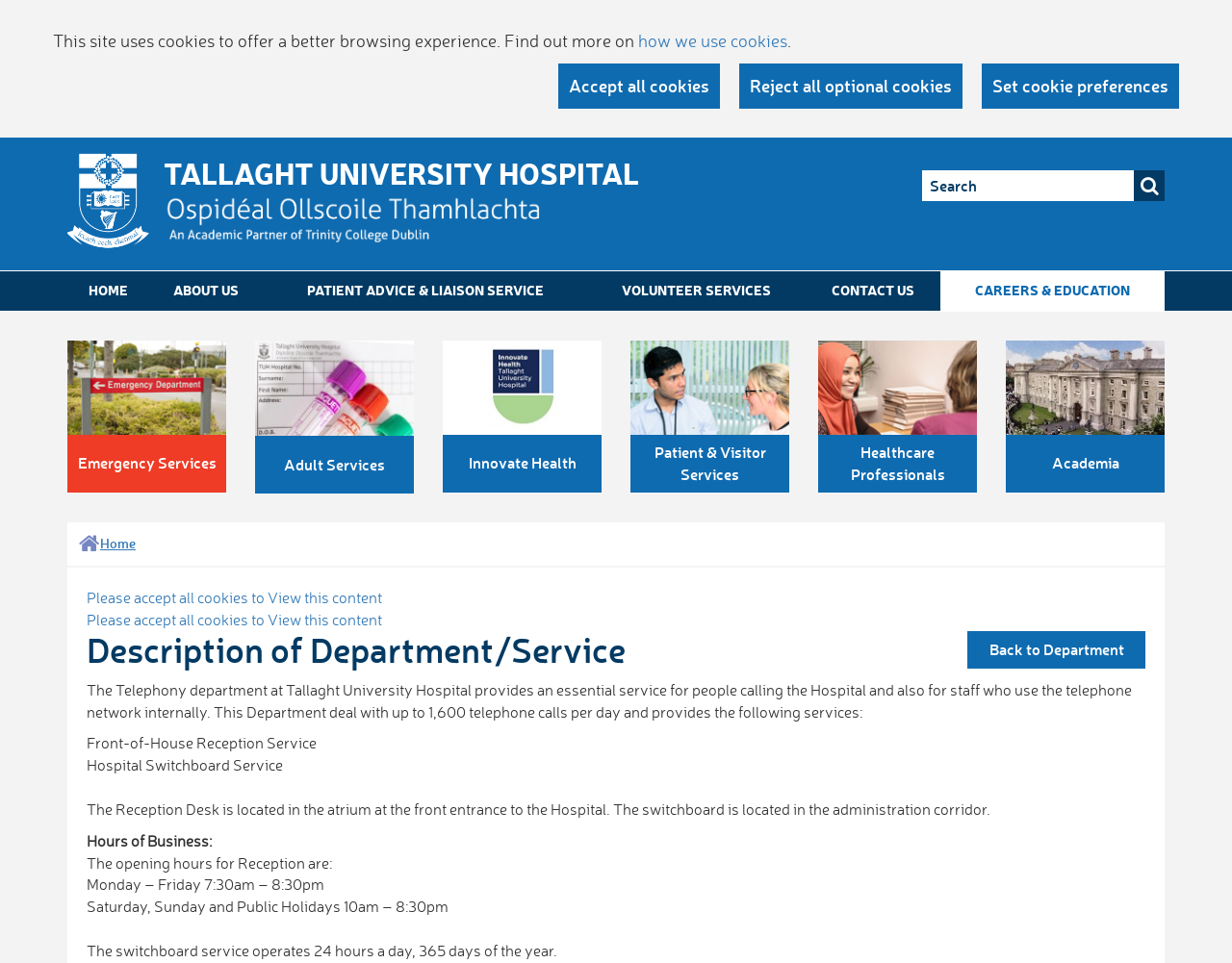Pinpoint the bounding box coordinates of the area that should be clicked to complete the following instruction: "Go to Home page". The coordinates must be given as four float numbers between 0 and 1, i.e., [left, top, right, bottom].

[0.055, 0.281, 0.121, 0.322]